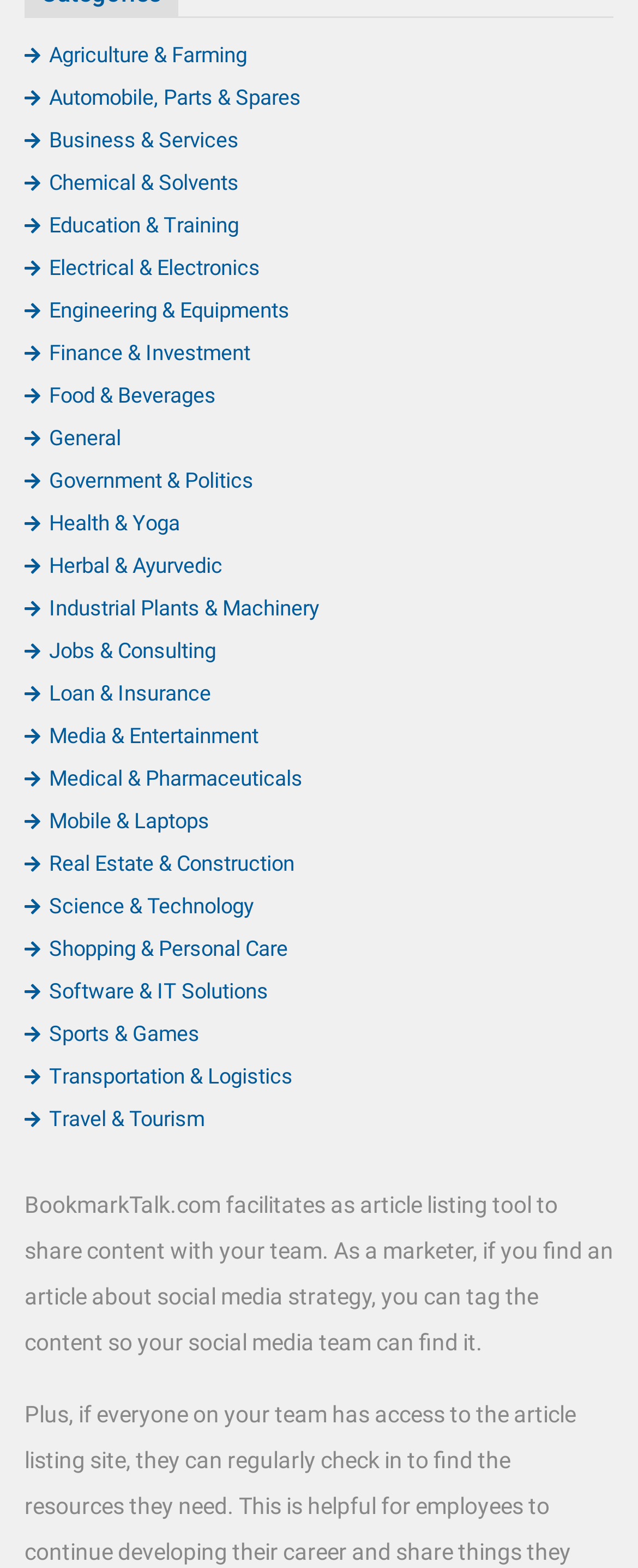Please specify the bounding box coordinates of the area that should be clicked to accomplish the following instruction: "Discover Travel & Tourism". The coordinates should consist of four float numbers between 0 and 1, i.e., [left, top, right, bottom].

[0.038, 0.706, 0.321, 0.722]